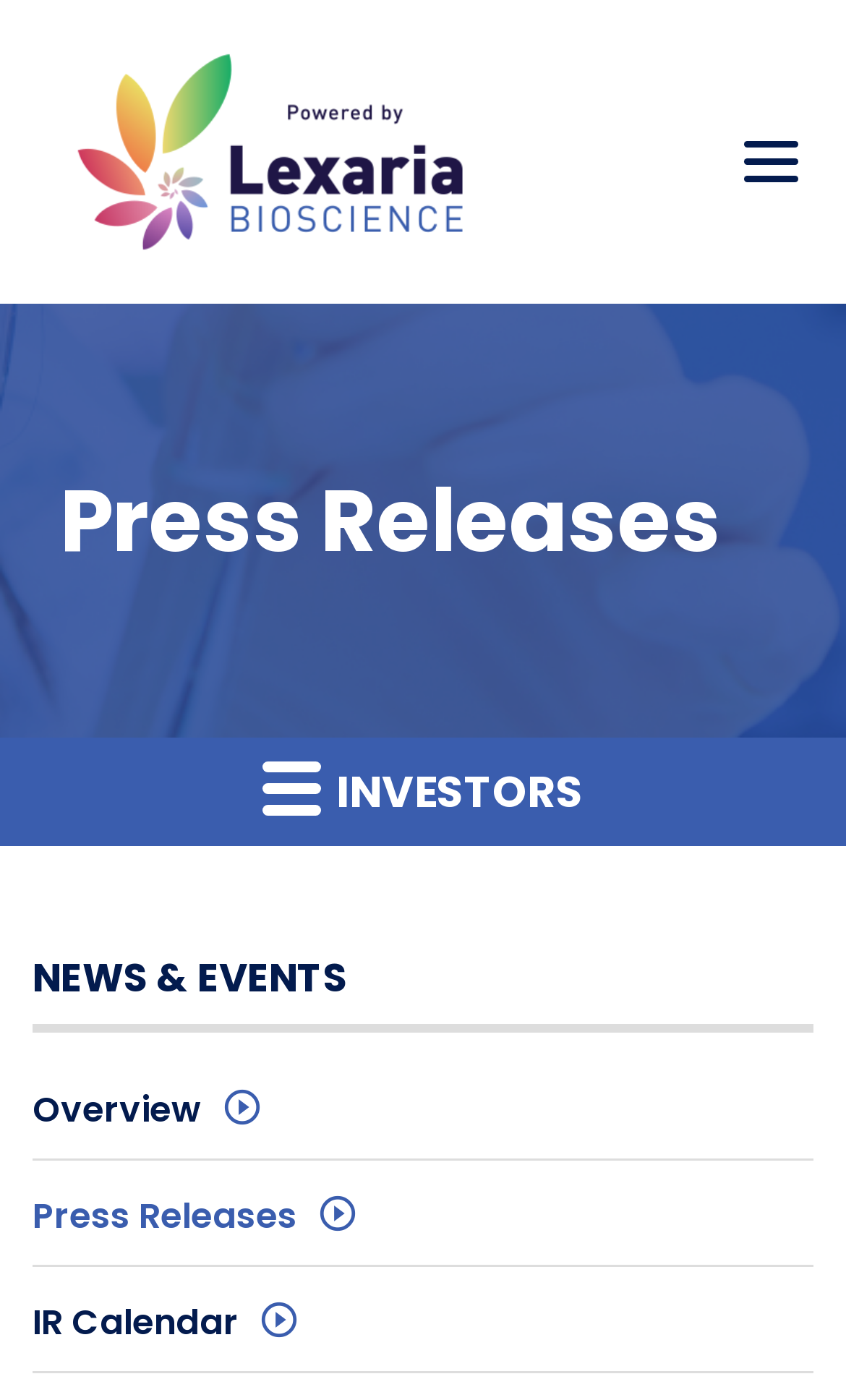How many navigation links are there?
Look at the image and answer the question with a single word or phrase.

3